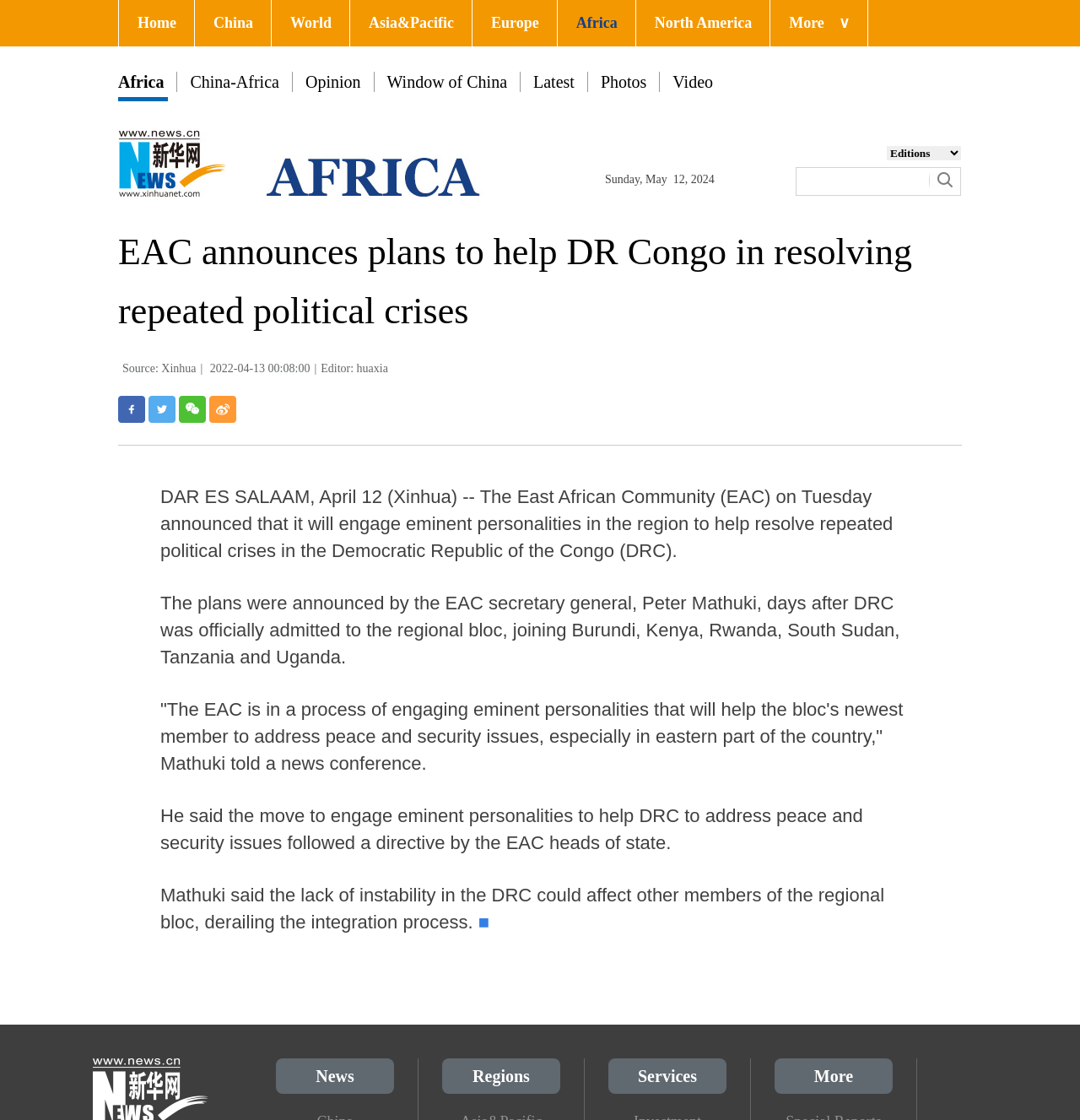Describe the entire webpage, focusing on both content and design.

This webpage appears to be a news article from Xinhua, a Chinese news agency. At the top of the page, there is a navigation menu with links to various sections, including "Home", "China", "World", "Asia&Pacific", "Europe", "Africa", and "North America". Below this menu, there is a secondary navigation menu with links to "Africa", "China-Africa", "Opinion", "Window of China", "Latest", "Photos", and "Video".

To the right of the secondary navigation menu, there is an image. Below the image, there is a date and time display showing "Sunday, May 12, 2024". Next to the date and time display, there is a combobox and a table with a search box and a submit button.

The main content of the page is an article with the headline "EAC announces plans to help DR Congo in resolving repeated political crises". The article is divided into several paragraphs, with the first paragraph stating that the East African Community (EAC) will engage eminent personalities to help resolve repeated political crises in the Democratic Republic of the Congo (DRC). The subsequent paragraphs provide more details about the plans, including the involvement of the EAC secretary general and the directive from the EAC heads of state.

At the bottom of the page, there are links to share the article on various social media platforms, including Facebook, Twitter, WeChat, and Sina Weibo. There are also several static text elements, including a copyright notice and links to other sections of the website, such as "News", "Regions", "Services", and "More".